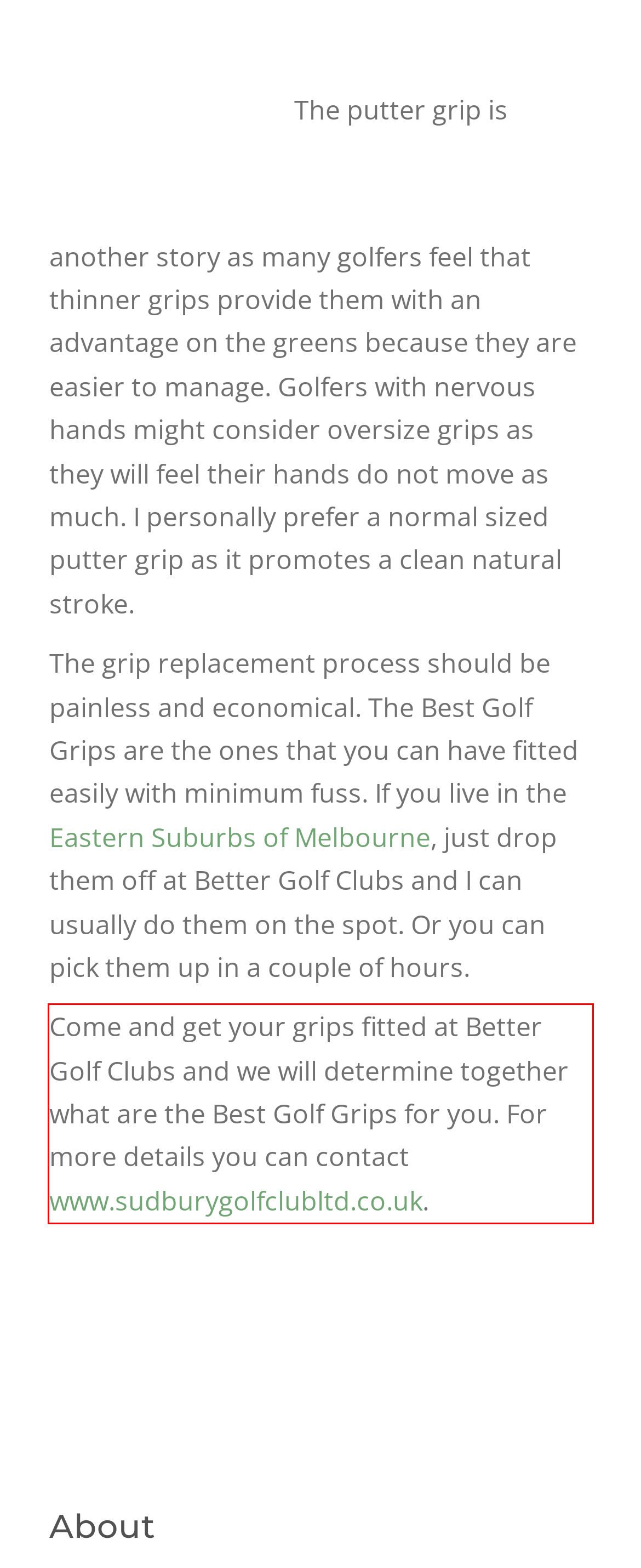You are looking at a screenshot of a webpage with a red rectangle bounding box. Use OCR to identify and extract the text content found inside this red bounding box.

Come and get your grips fitted at Better Golf Clubs and we will determine together what are the Best Golf Grips for you. For more details you can contact www.sudburygolfclubltd.co.uk.